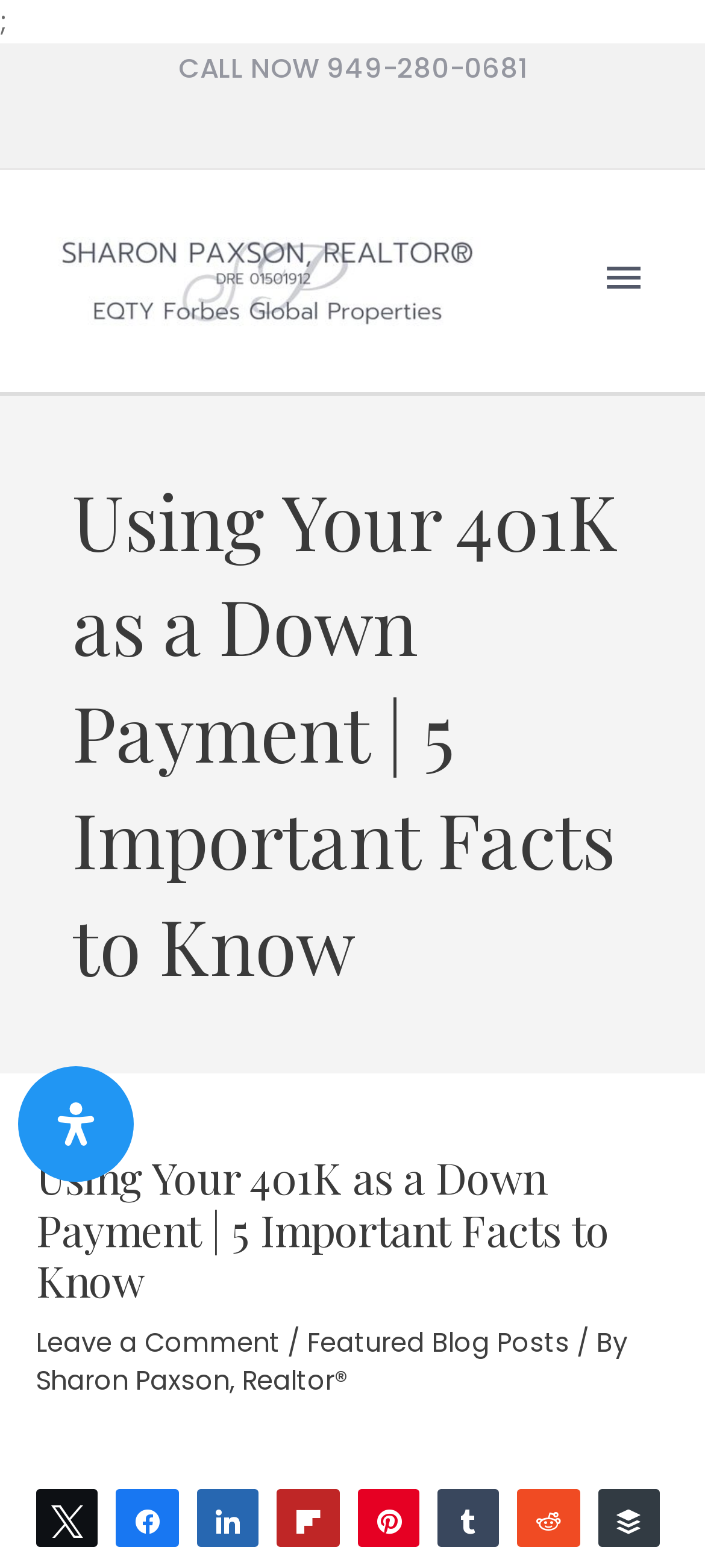Pinpoint the bounding box coordinates of the clickable element to carry out the following instruction: "Explore Newport Beach real estate."

[0.051, 0.167, 0.708, 0.19]